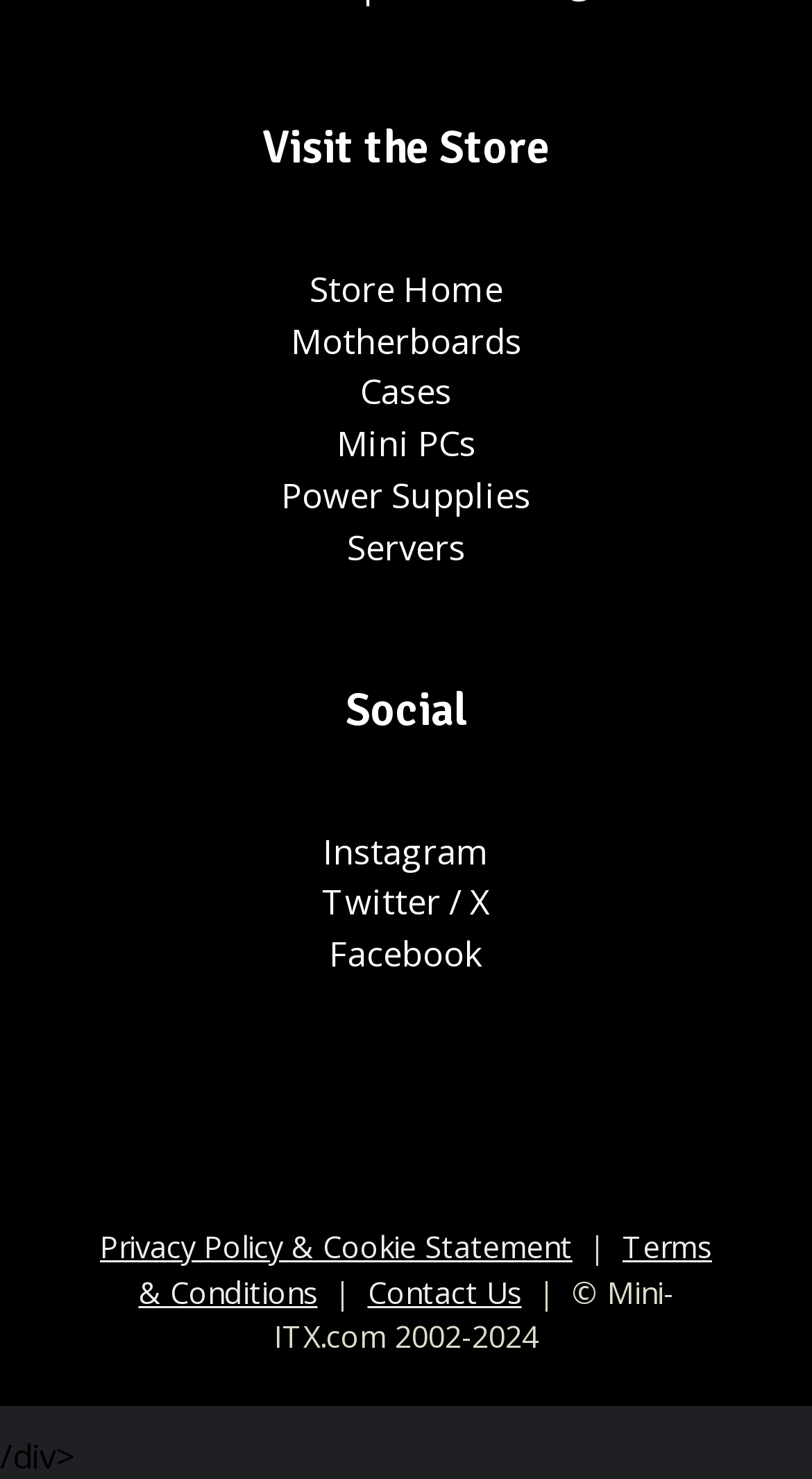What is the last link listed at the bottom of the page?
Give a one-word or short-phrase answer derived from the screenshot.

Contact Us